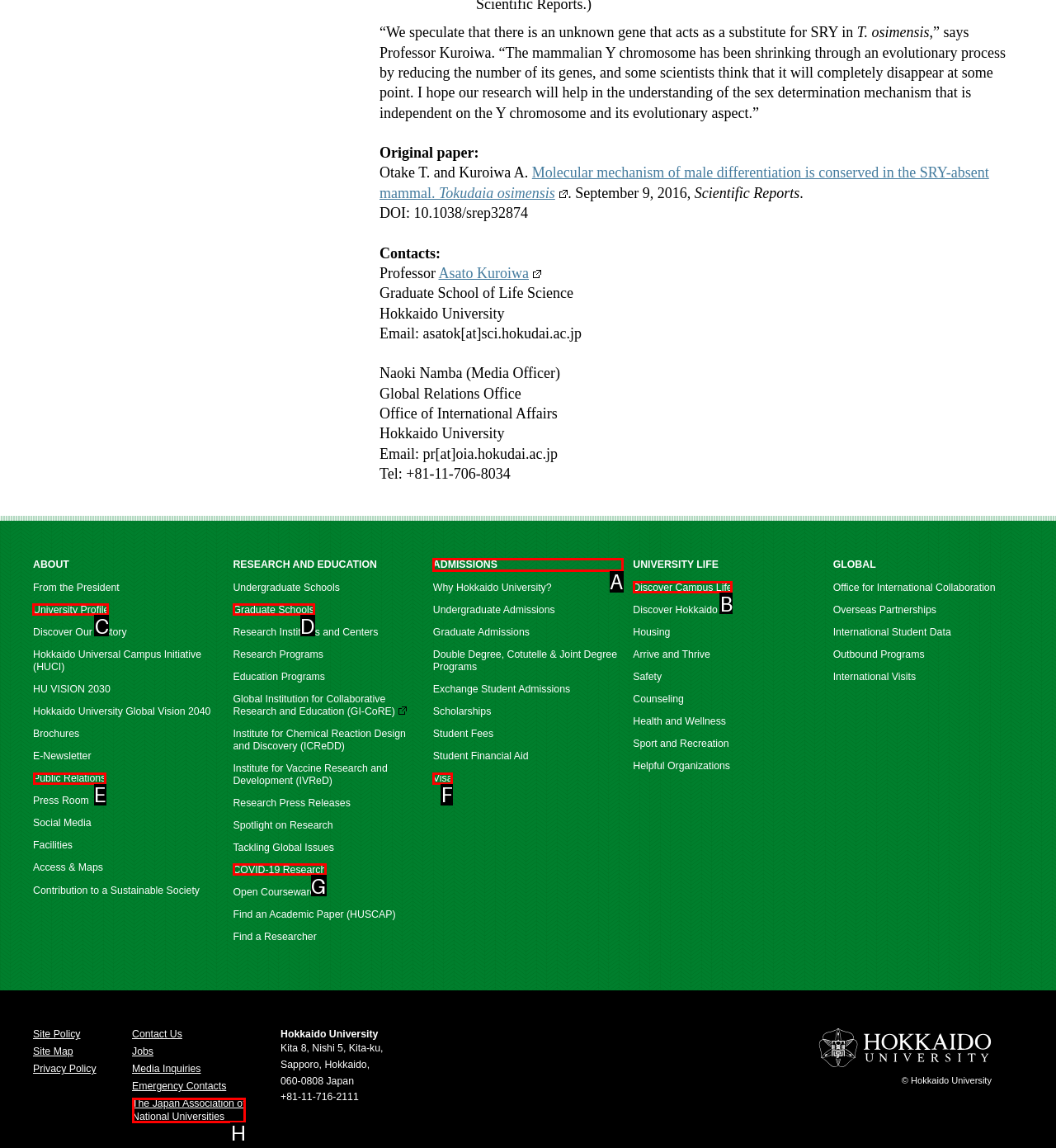Determine which HTML element to click to execute the following task: Learn about the University Profile Answer with the letter of the selected option.

C